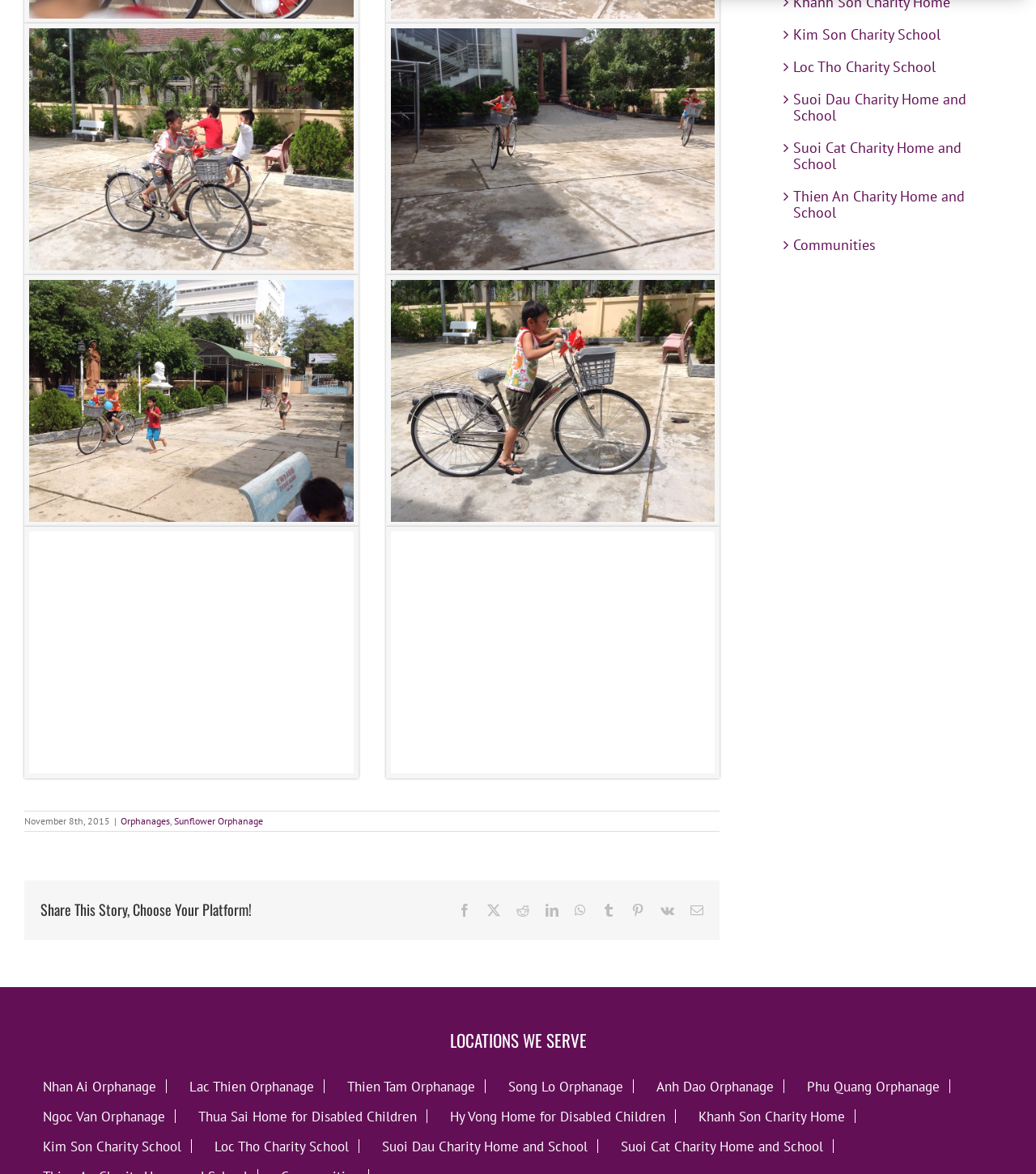Respond with a single word or phrase to the following question:
How many social media platforms are available for sharing?

9